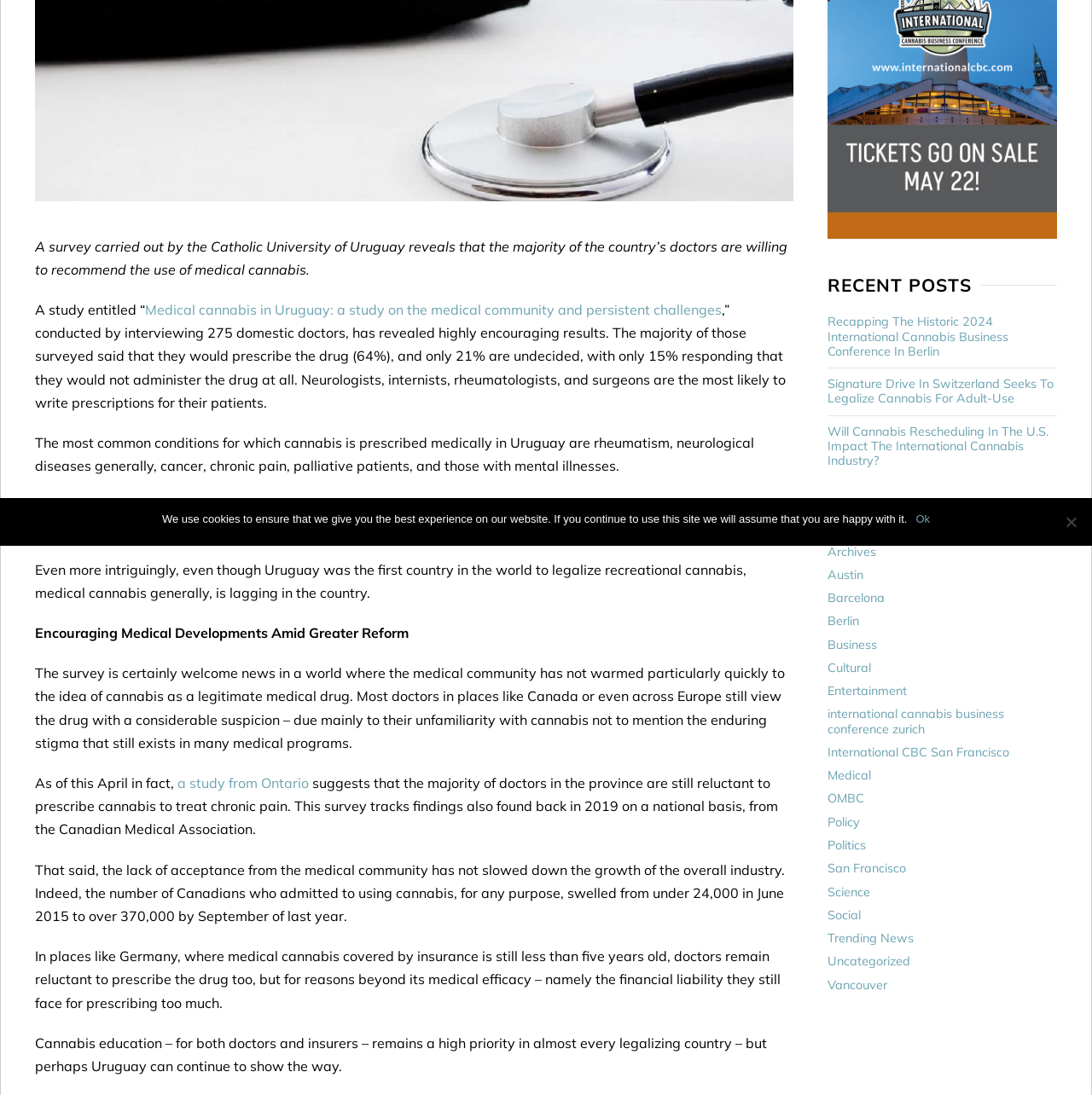Please determine the bounding box coordinates for the UI element described as: "Archives".

[0.757, 0.497, 0.802, 0.511]